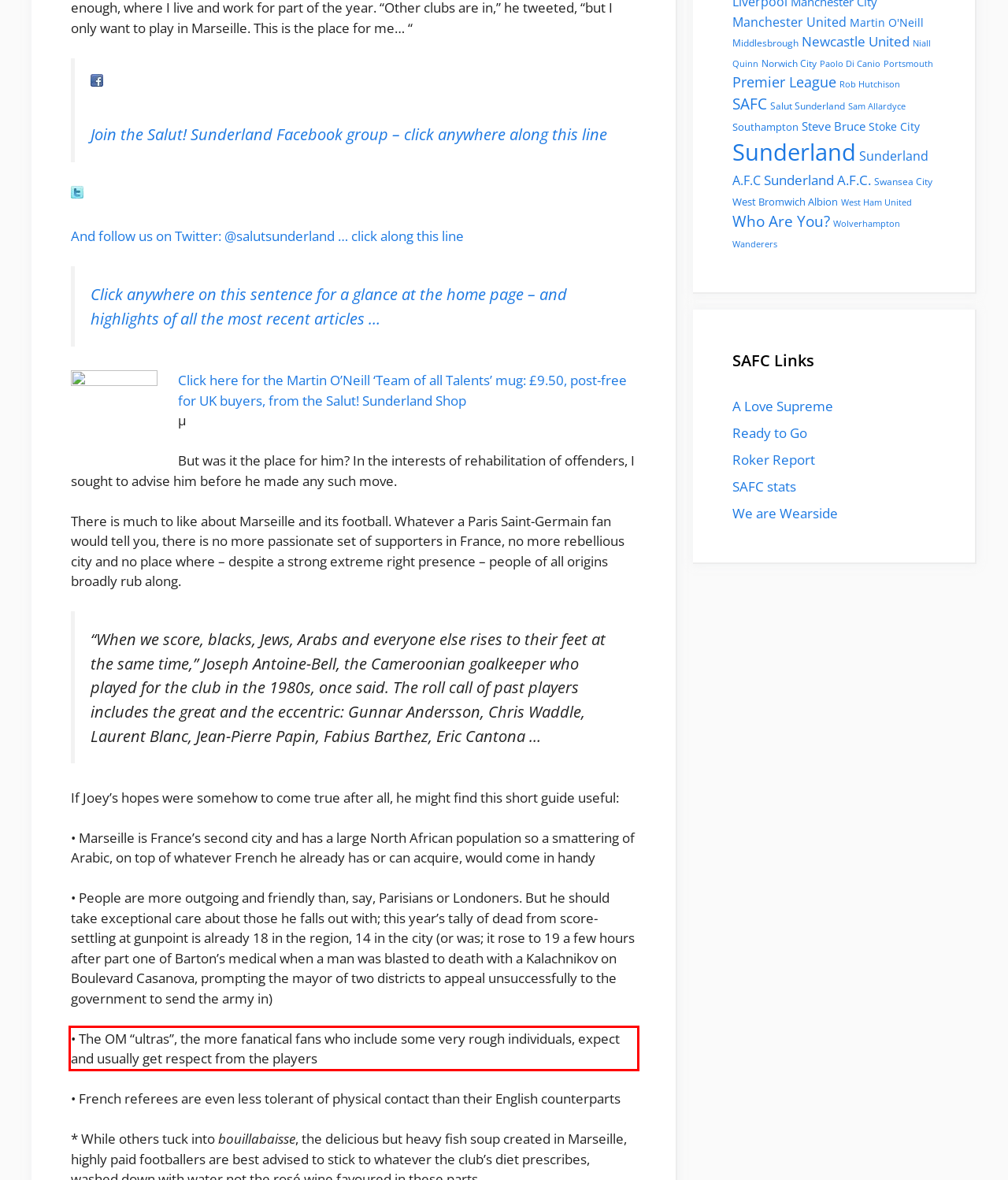Within the screenshot of a webpage, identify the red bounding box and perform OCR to capture the text content it contains.

• The OM “ultras”, the more fanatical fans who include some very rough individuals, expect and usually get respect from the players